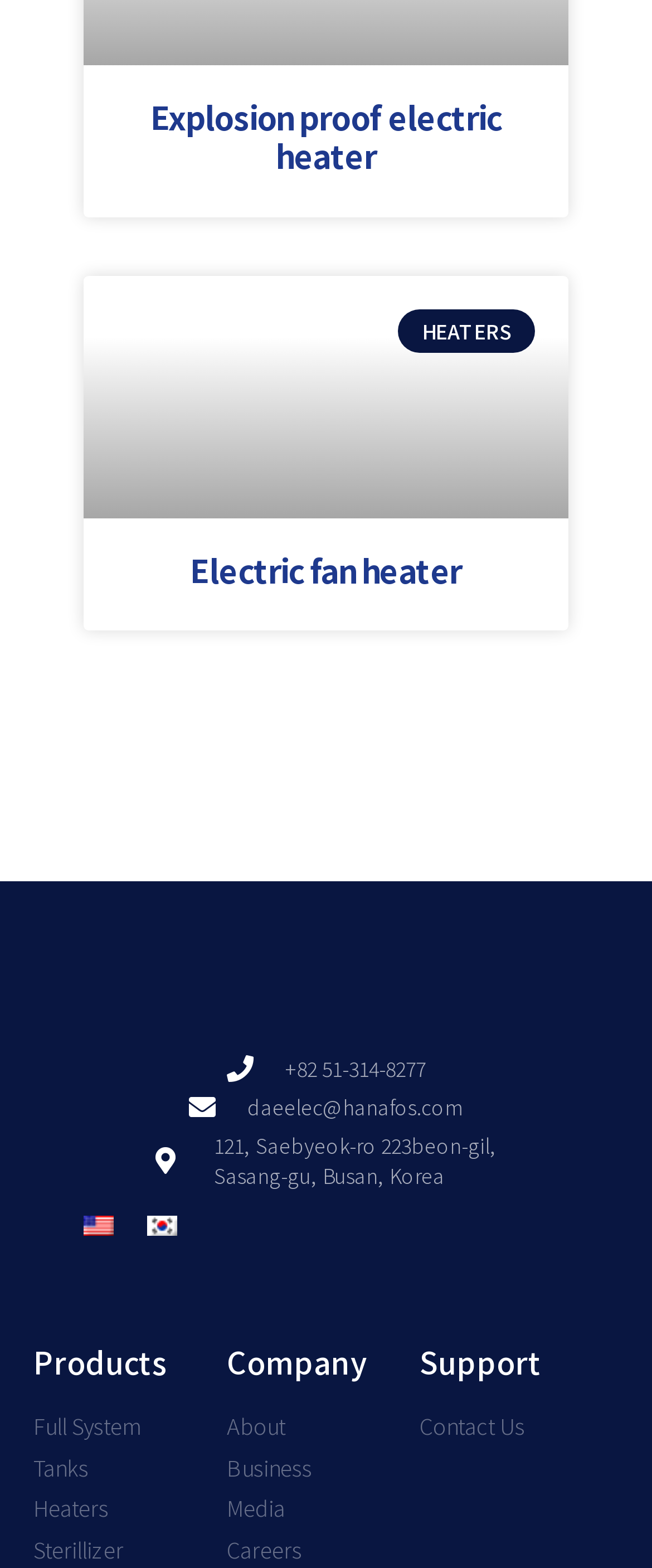How many language options are available?
Please give a well-detailed answer to the question.

There are two language options available, which are 'English' and 'Korean', indicated by the link elements with corresponding image elements.